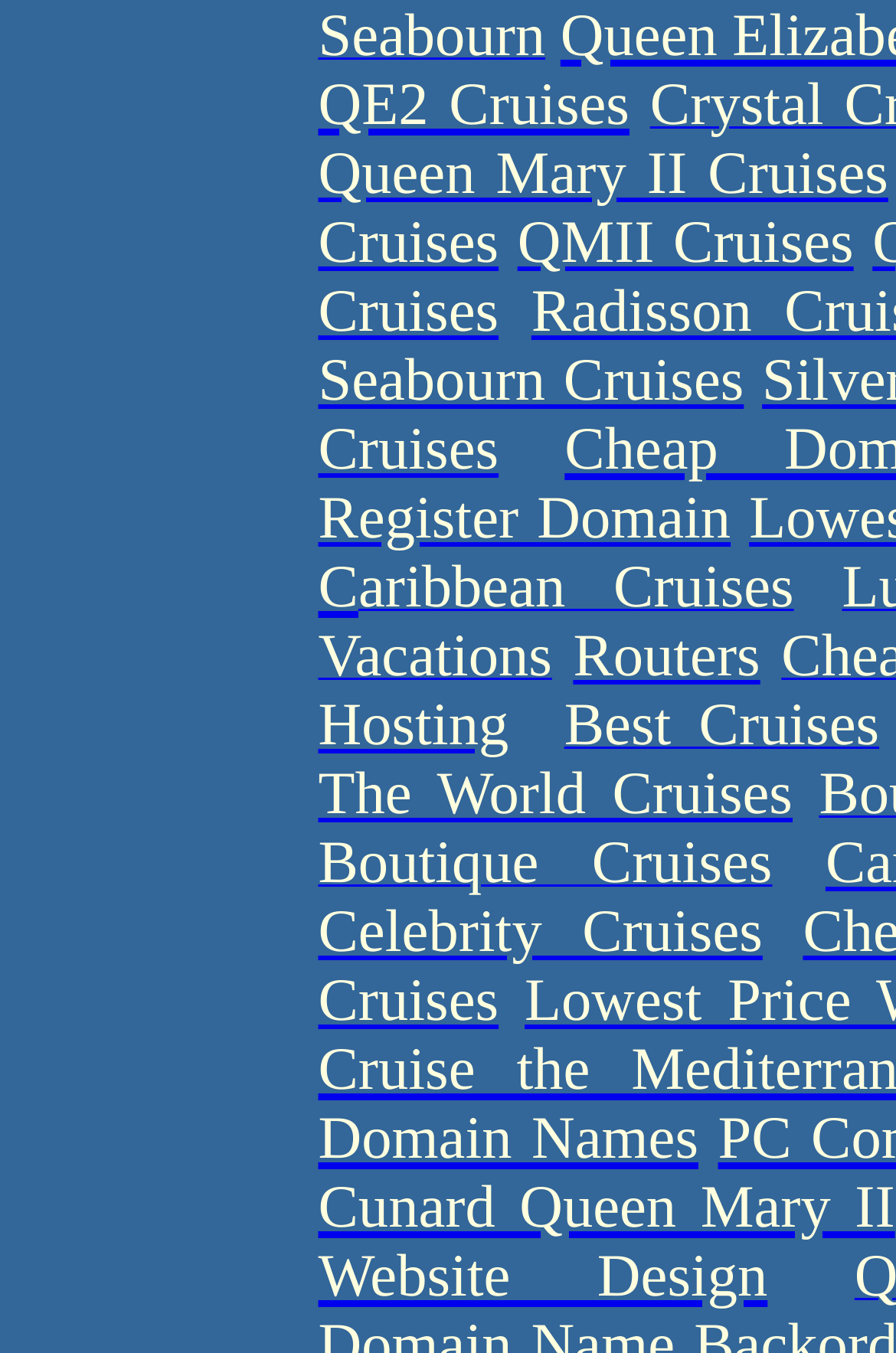Find the bounding box coordinates of the clickable region needed to perform the following instruction: "Explore Seabourn Cruises". The coordinates should be provided as four float numbers between 0 and 1, i.e., [left, top, right, bottom].

[0.355, 0.26, 0.83, 0.306]